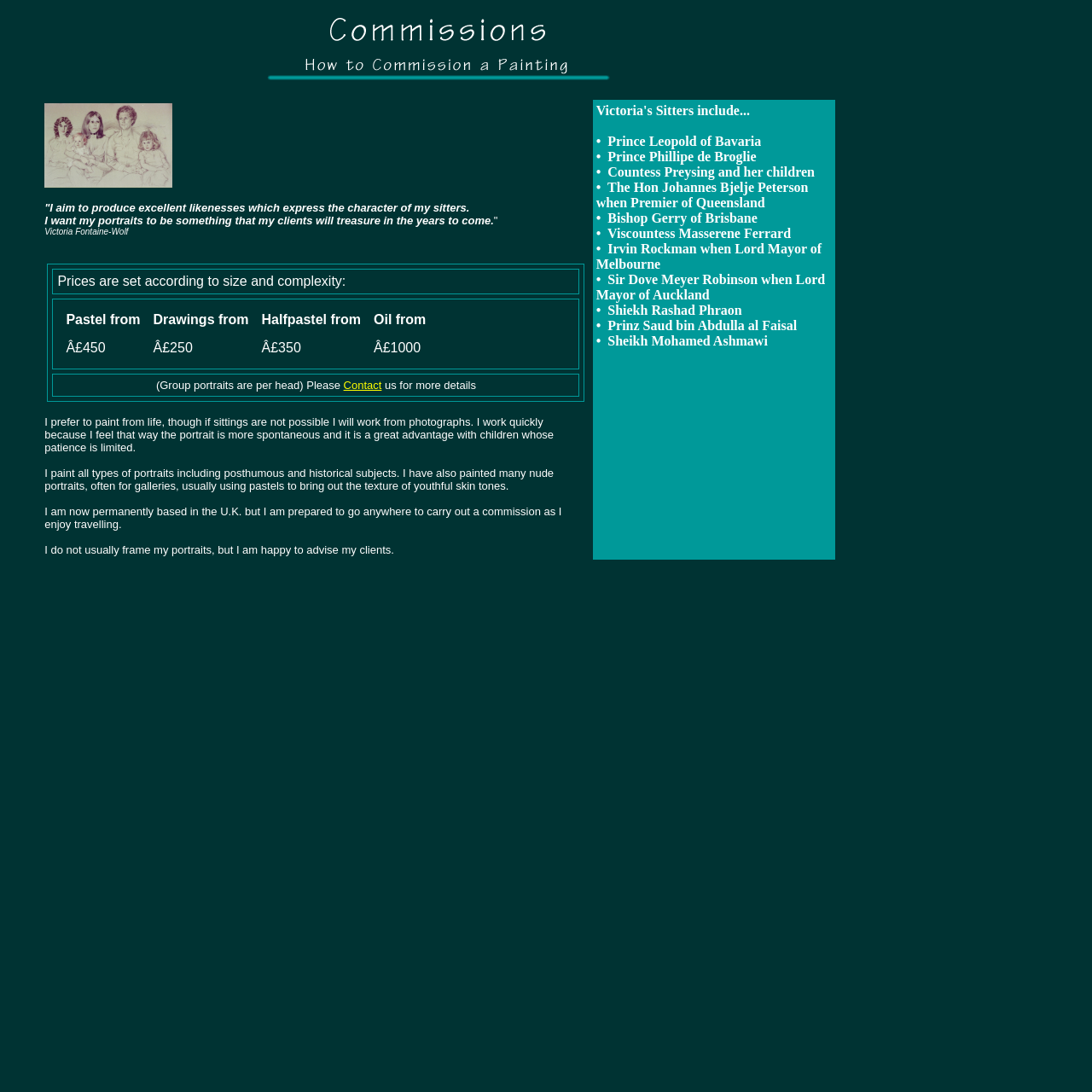Generate a comprehensive description of the contents of the webpage.

The webpage is about Commissions, specifically portrait commissions by Victoria Fontaine-Wolf. At the top, there is a small image and a brief quote from Victoria Fontaine-Wolf. Below this, there is a table with a single row containing a large block of text that describes Victoria's approach to portrait painting, including her preference for painting from life, her ability to work from photographs, and her experience with various types of portraits.

To the right of this text, there is a table with prices for different types of portraits, including pastel, drawings, half-pastel, and oil. The prices range from £250 to £1000.

Below the text and price table, there is a list of notable sitters that Victoria has painted, including princes, counts, bishops, and lord mayors. This list is formatted as a series of bullet points, with each point containing the name and title of the sitter.

Throughout the page, there are several images, including a small image at the top and a larger image to the left of the text and price table. The overall layout is organized and easy to follow, with clear headings and concise text.